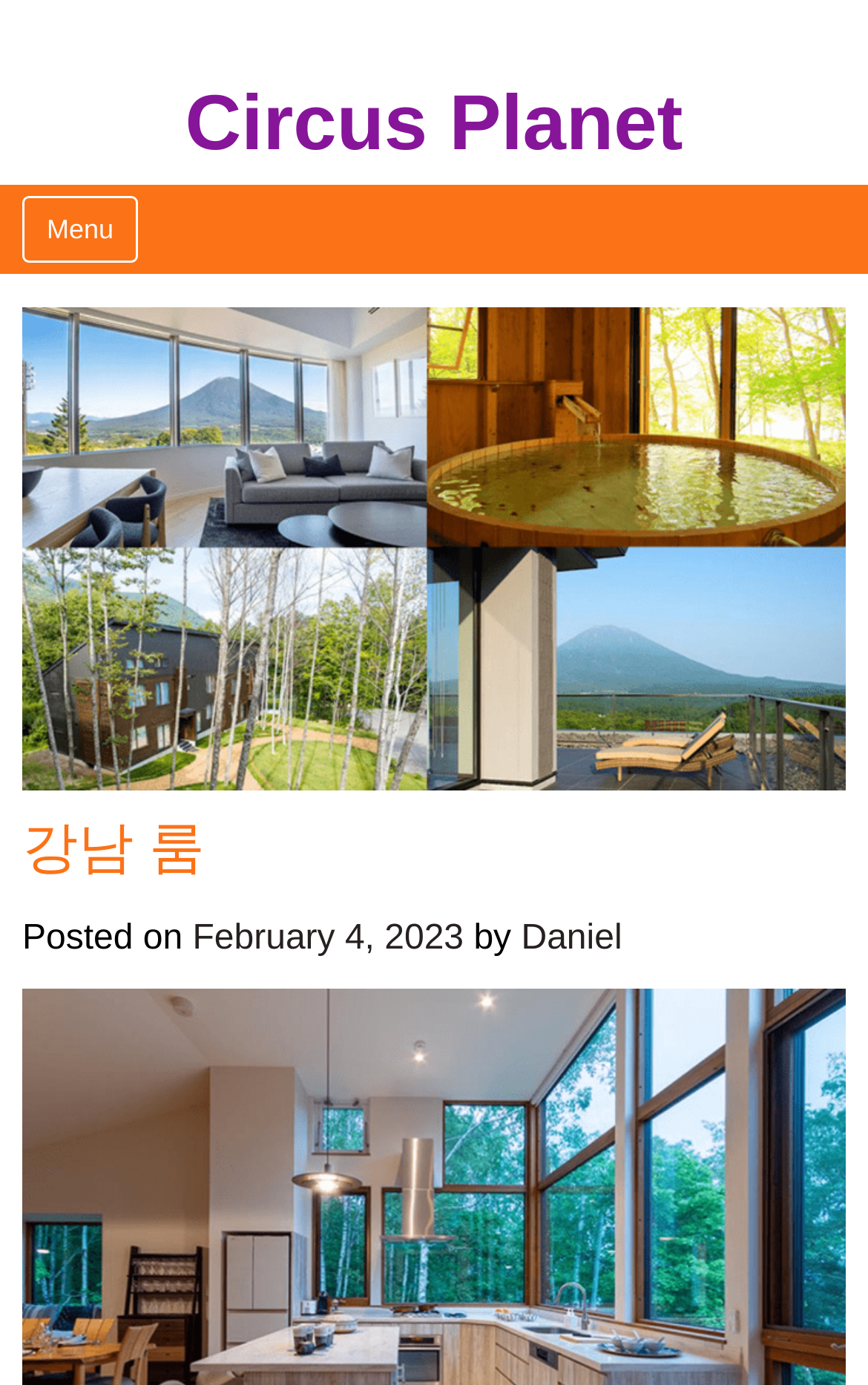What is the date of the post?
Answer the question with a single word or phrase derived from the image.

February 4, 2023